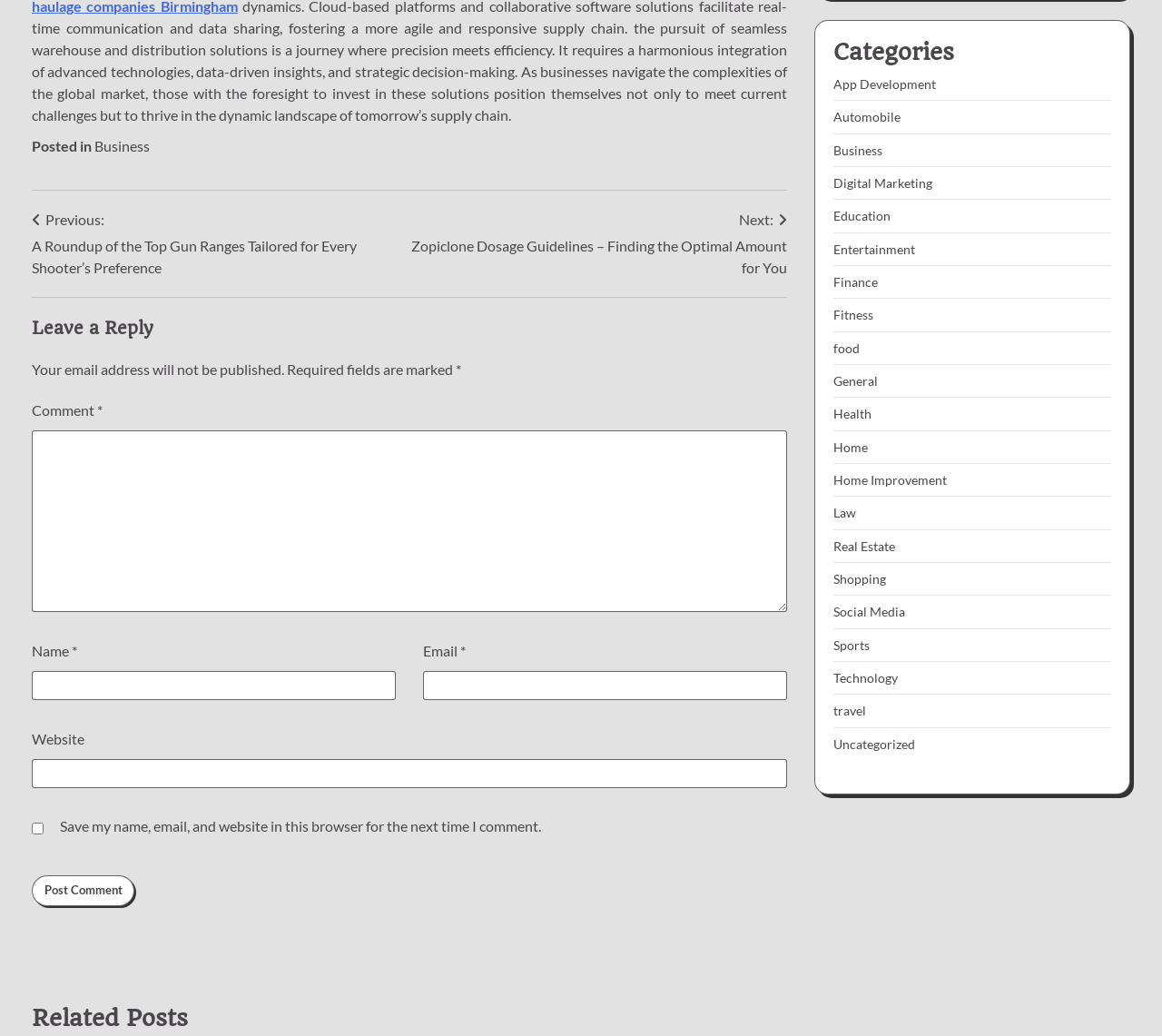Provide a single word or phrase to answer the given question: 
What is required to submit a comment?

Name, email, and comment